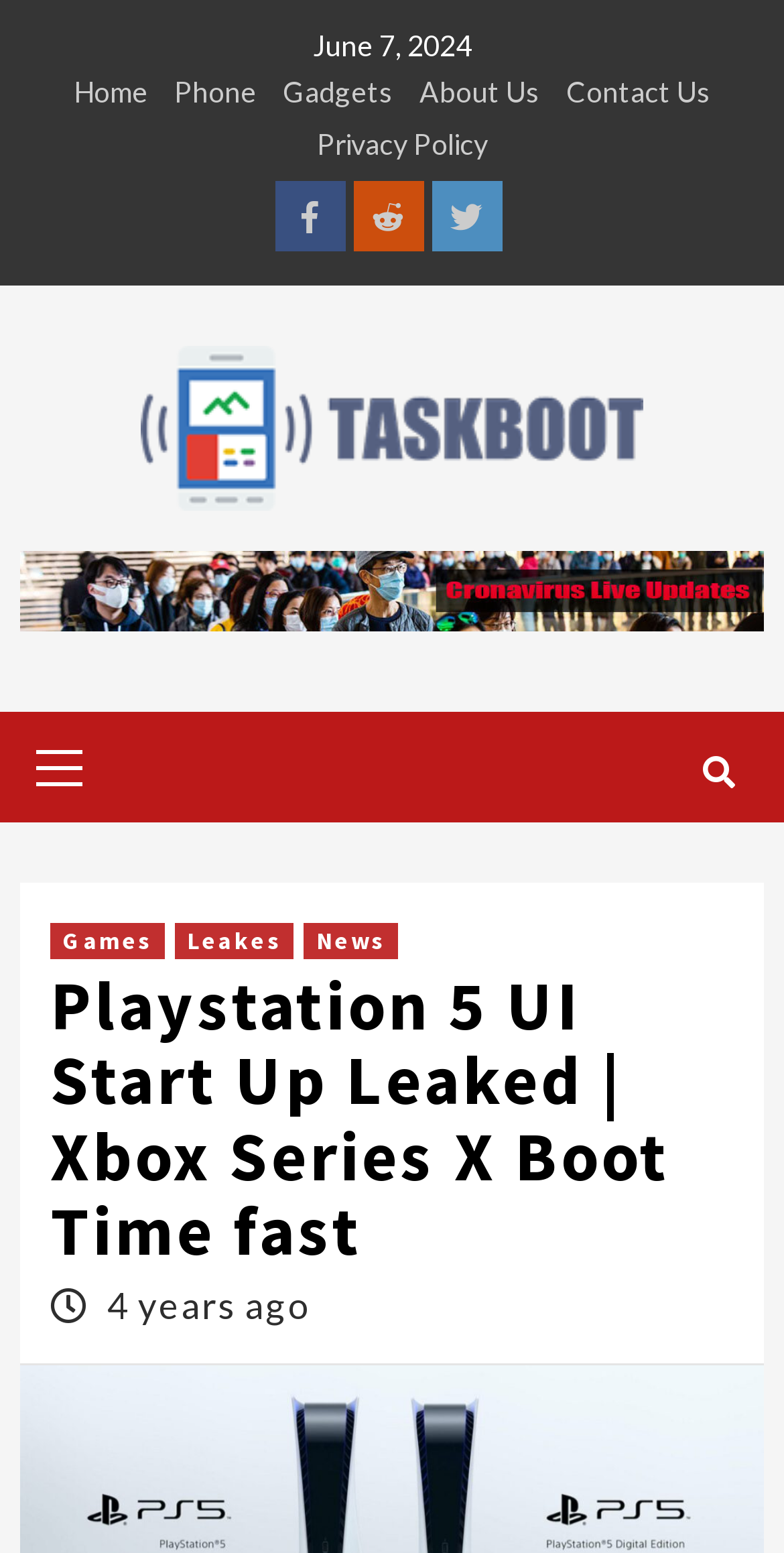Identify the first-level heading on the webpage and generate its text content.

Playstation 5 UI Start Up Leaked | Xbox Series X Boot Time fast